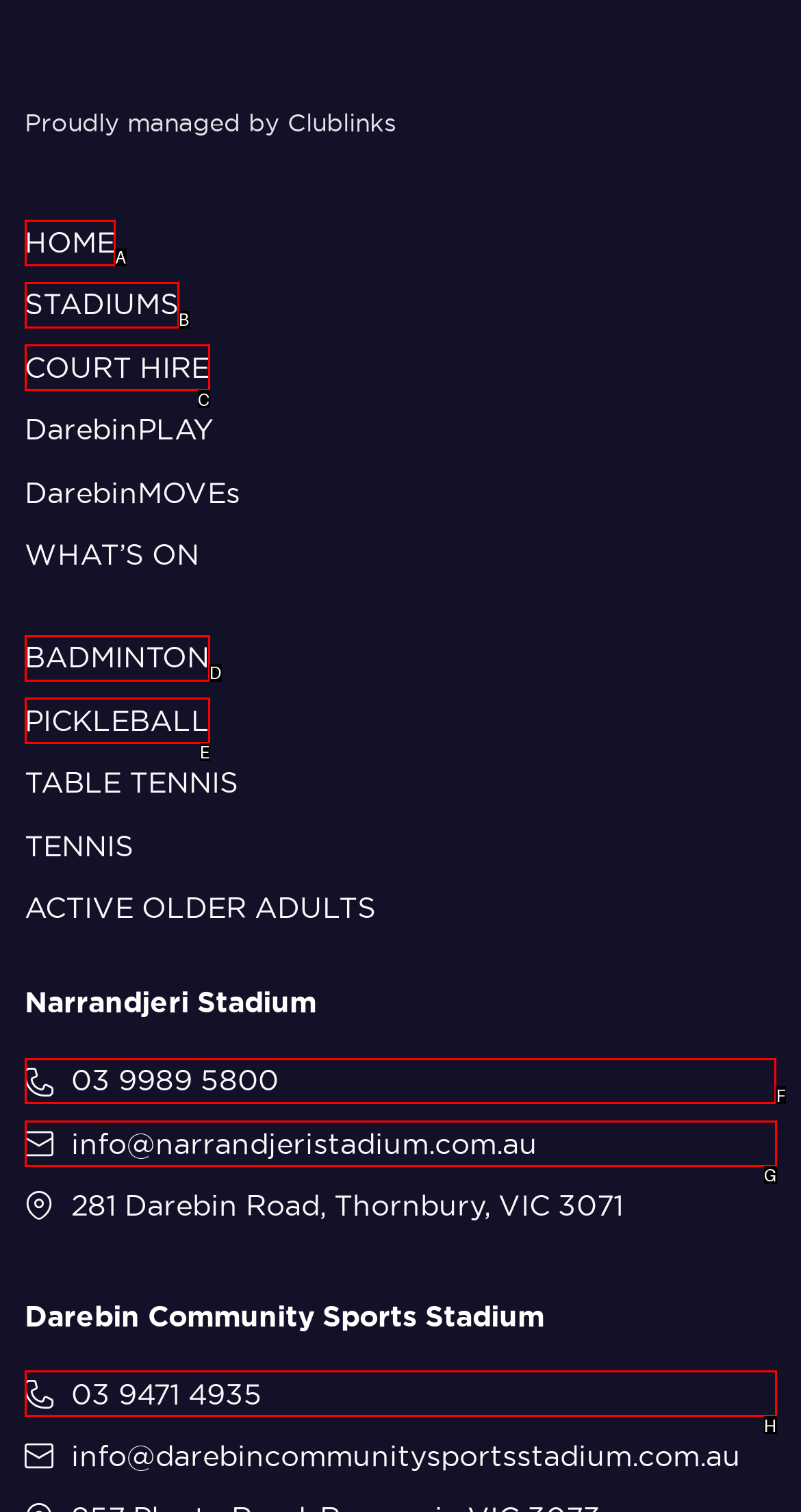Based on the task: Get contact information for Narrandjeri Stadium, which UI element should be clicked? Answer with the letter that corresponds to the correct option from the choices given.

F